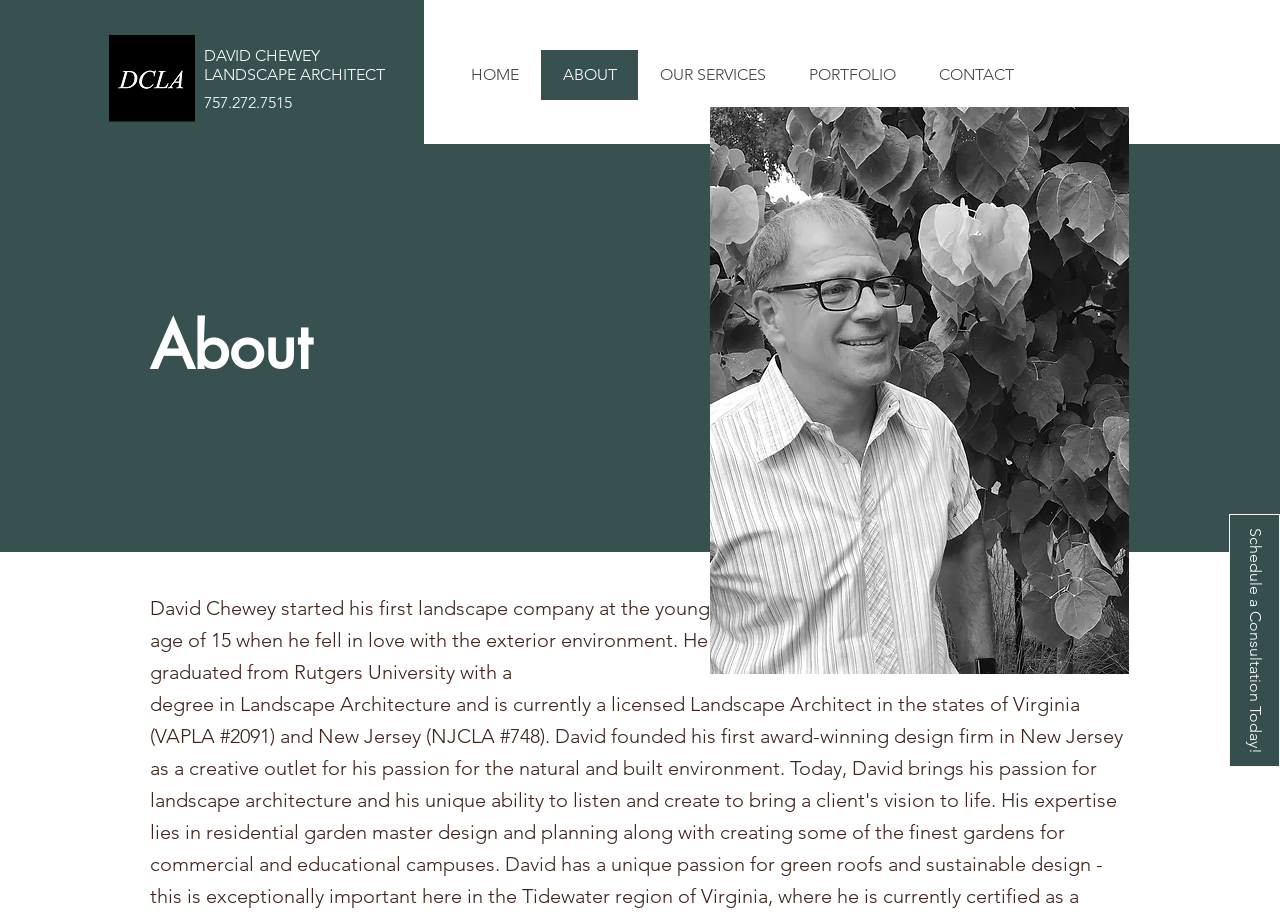What is the current state of David Chewey's landscape company?
Please answer using one word or phrase, based on the screenshot.

Not mentioned